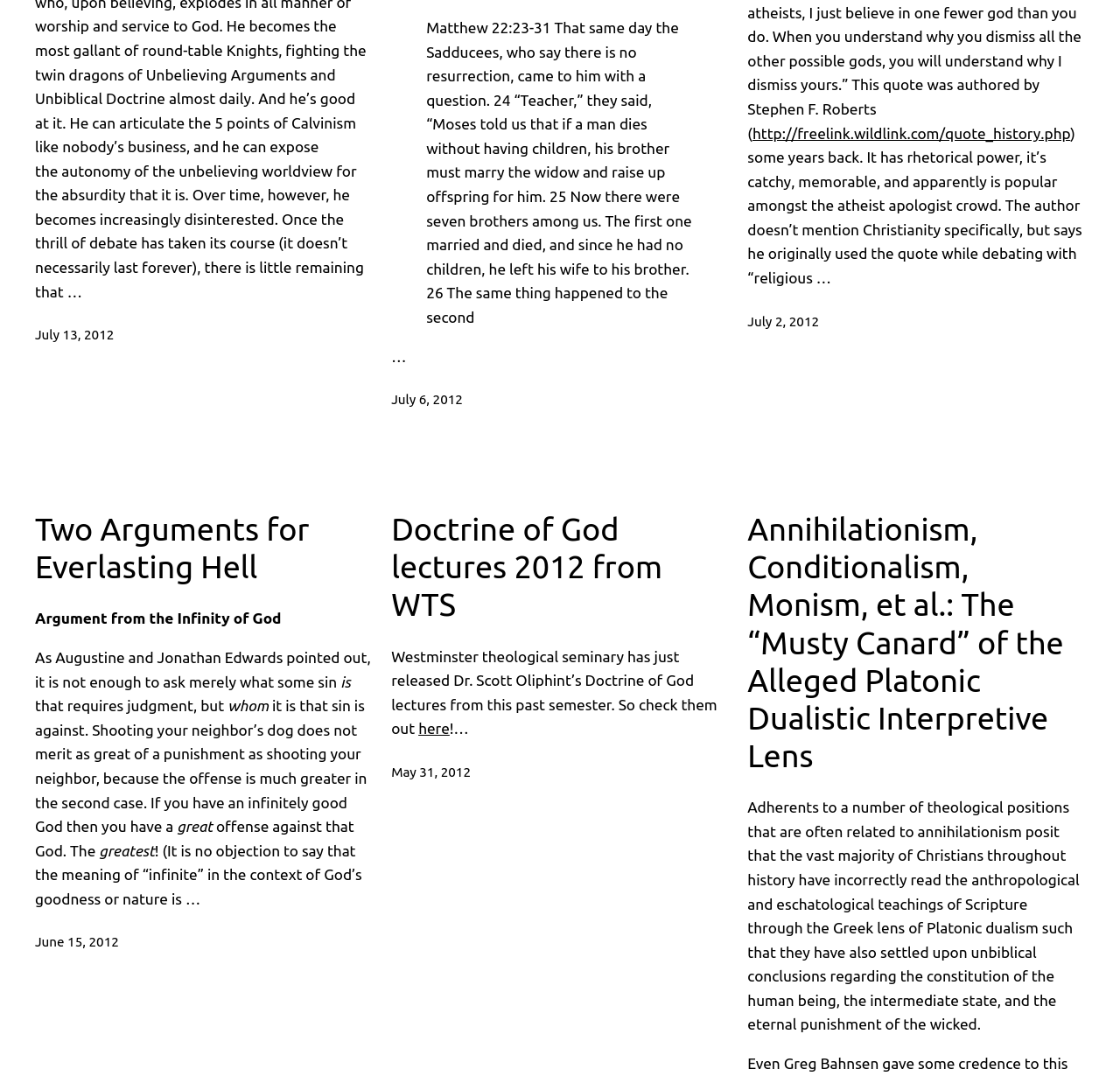Using the format (top-left x, top-left y, bottom-right x, bottom-right y), provide the bounding box coordinates for the described UI element. All values should be floating point numbers between 0 and 1: July 6, 2012

[0.349, 0.364, 0.413, 0.378]